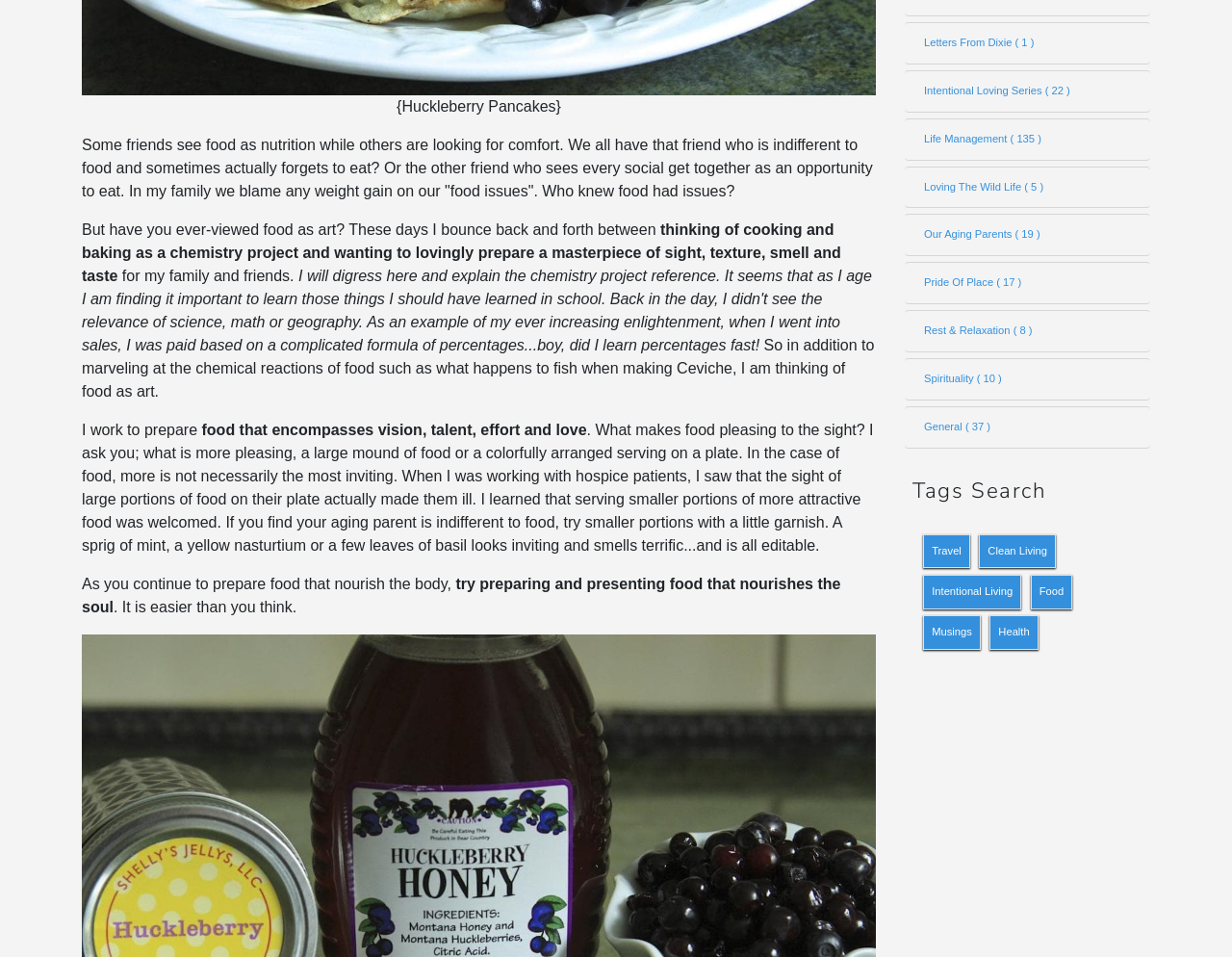For the following element description, predict the bounding box coordinates in the format (top-left x, top-left y, bottom-right x, bottom-right y). All values should be floating point numbers between 0 and 1. Description: Clean Living

[0.795, 0.558, 0.857, 0.594]